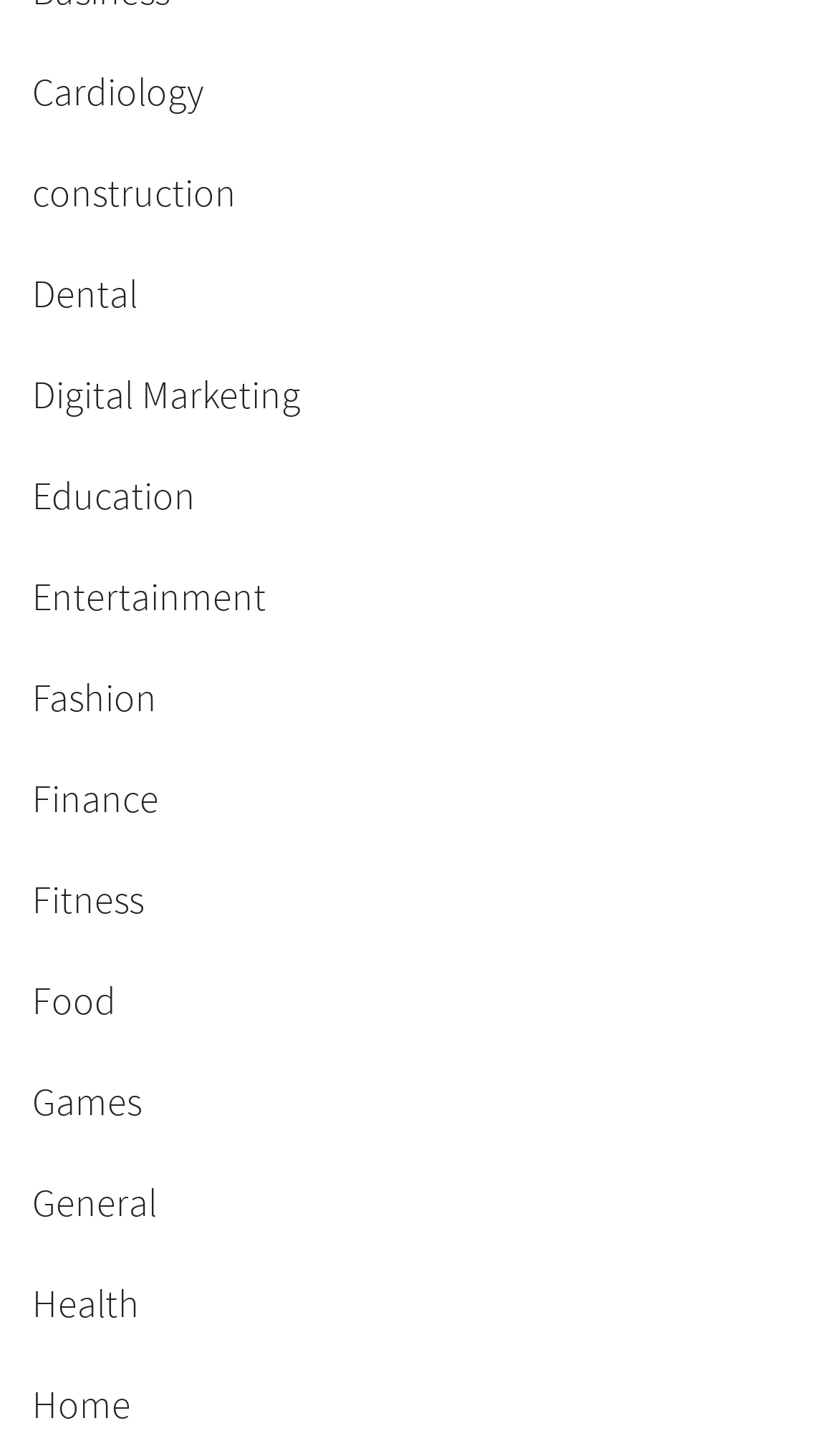Please identify the bounding box coordinates of the element's region that should be clicked to execute the following instruction: "Select Digital Marketing". The bounding box coordinates must be four float numbers between 0 and 1, i.e., [left, top, right, bottom].

[0.038, 0.254, 0.359, 0.288]